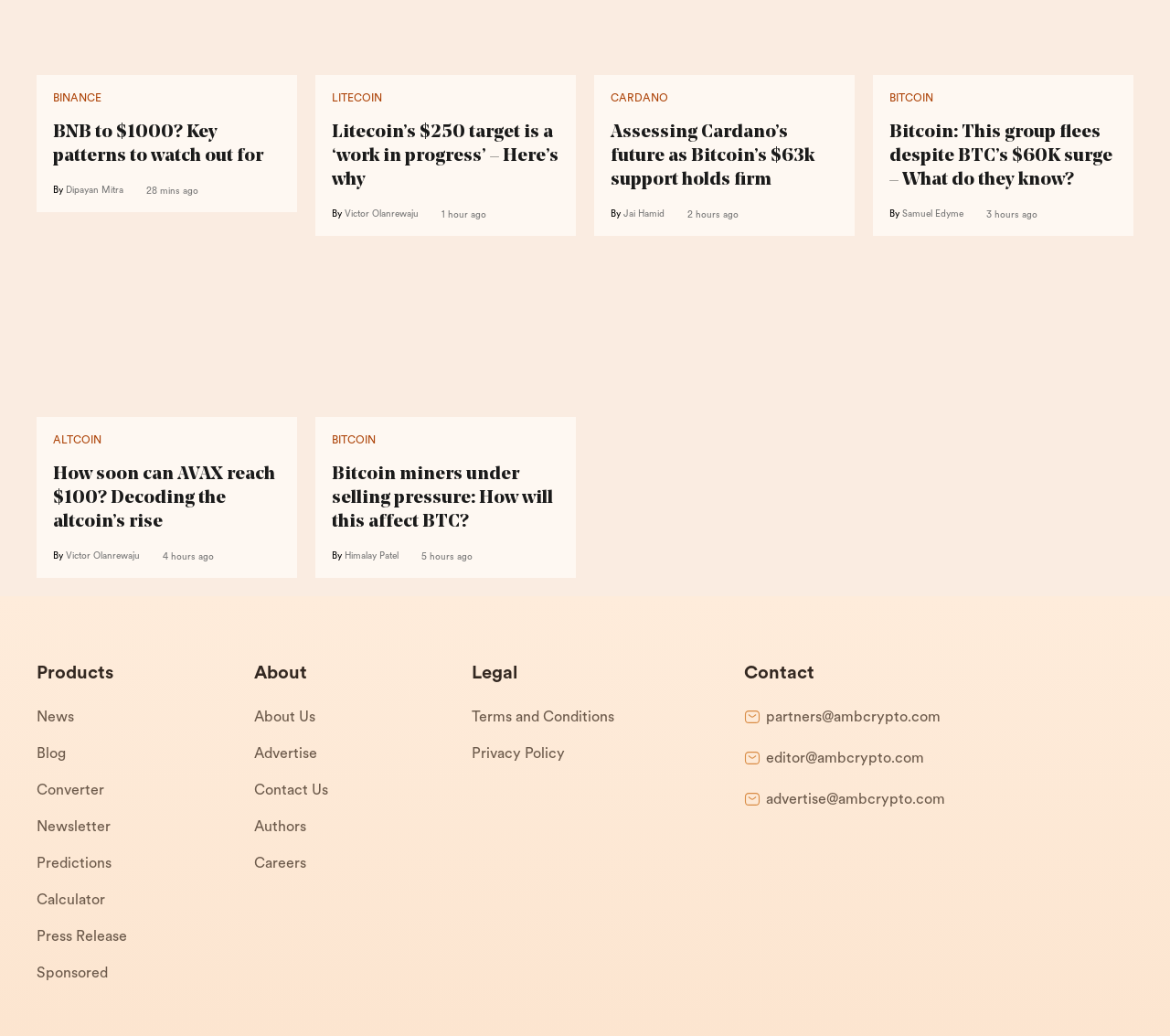Please pinpoint the bounding box coordinates for the region I should click to adhere to this instruction: "Contact the editor".

[0.655, 0.724, 0.79, 0.741]